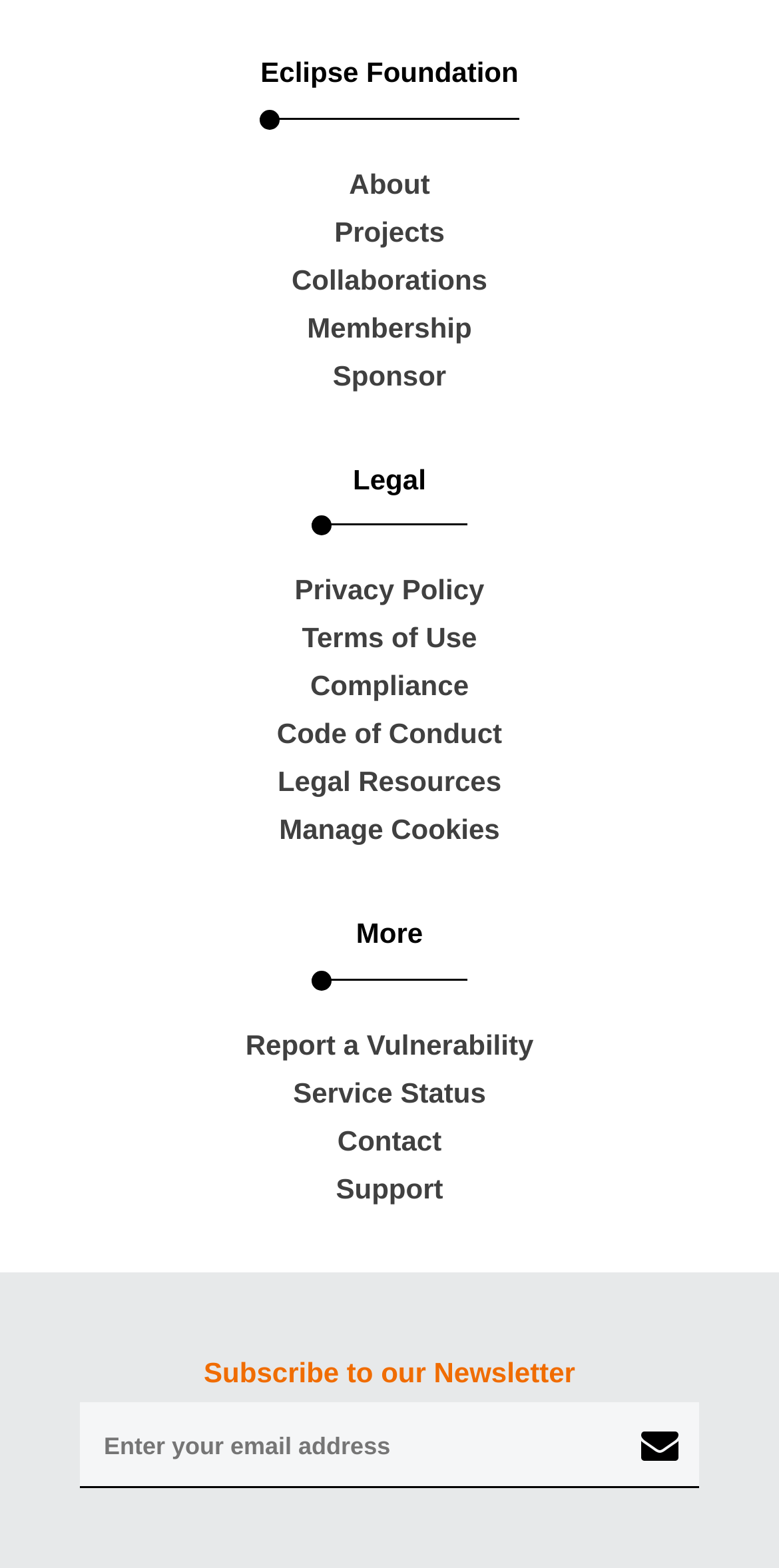Provide the bounding box for the UI element matching this description: "Legal Resources".

[0.038, 0.483, 0.962, 0.514]